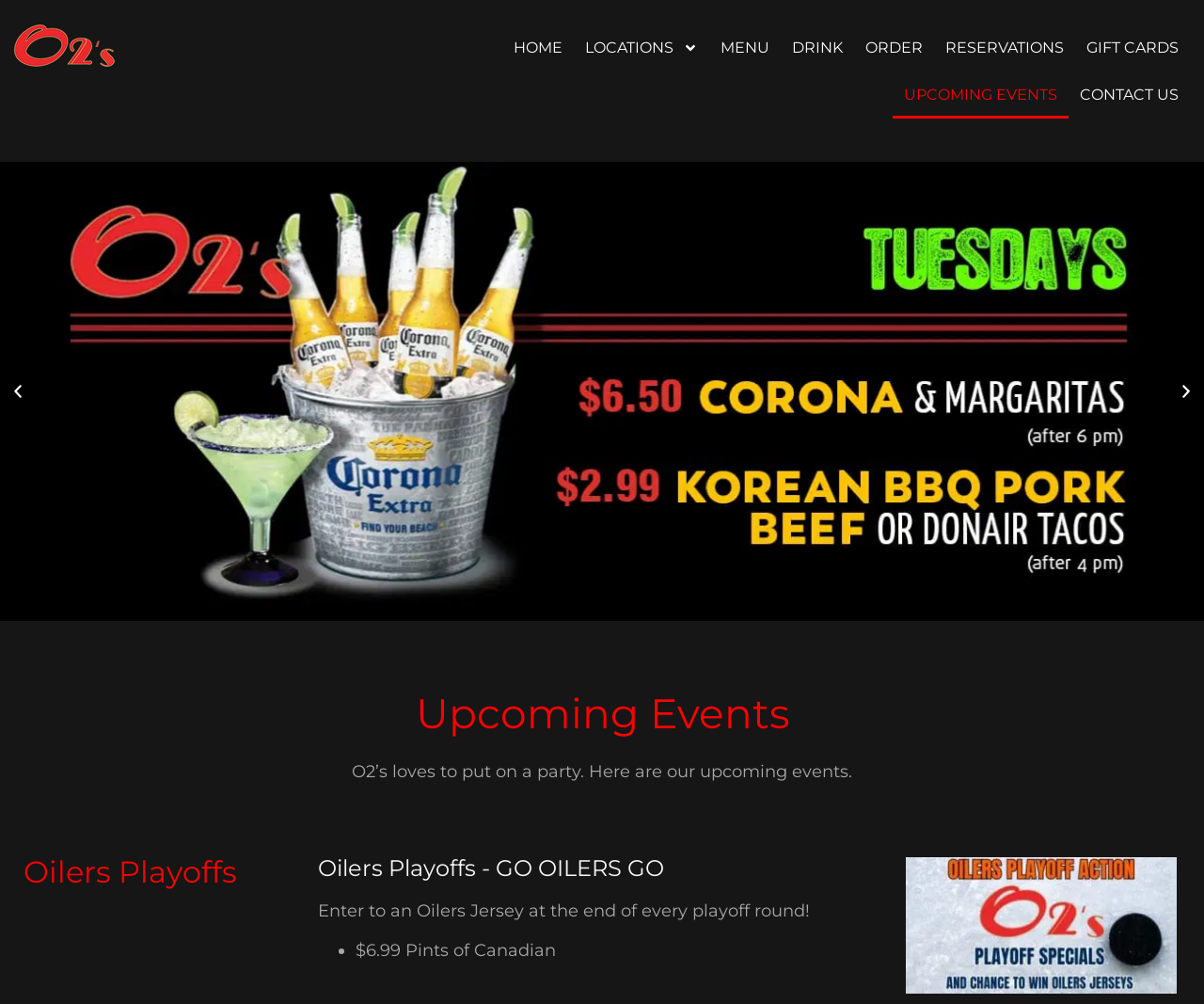Please provide the bounding box coordinates for the element that needs to be clicked to perform the instruction: "View the UPCOMING EVENTS". The coordinates must consist of four float numbers between 0 and 1, formatted as [left, top, right, bottom].

[0.741, 0.071, 0.888, 0.118]